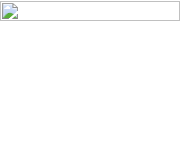What is the correlation between physical attractiveness and job outcomes?
Please provide a single word or phrase as the answer based on the screenshot.

Positive correlation